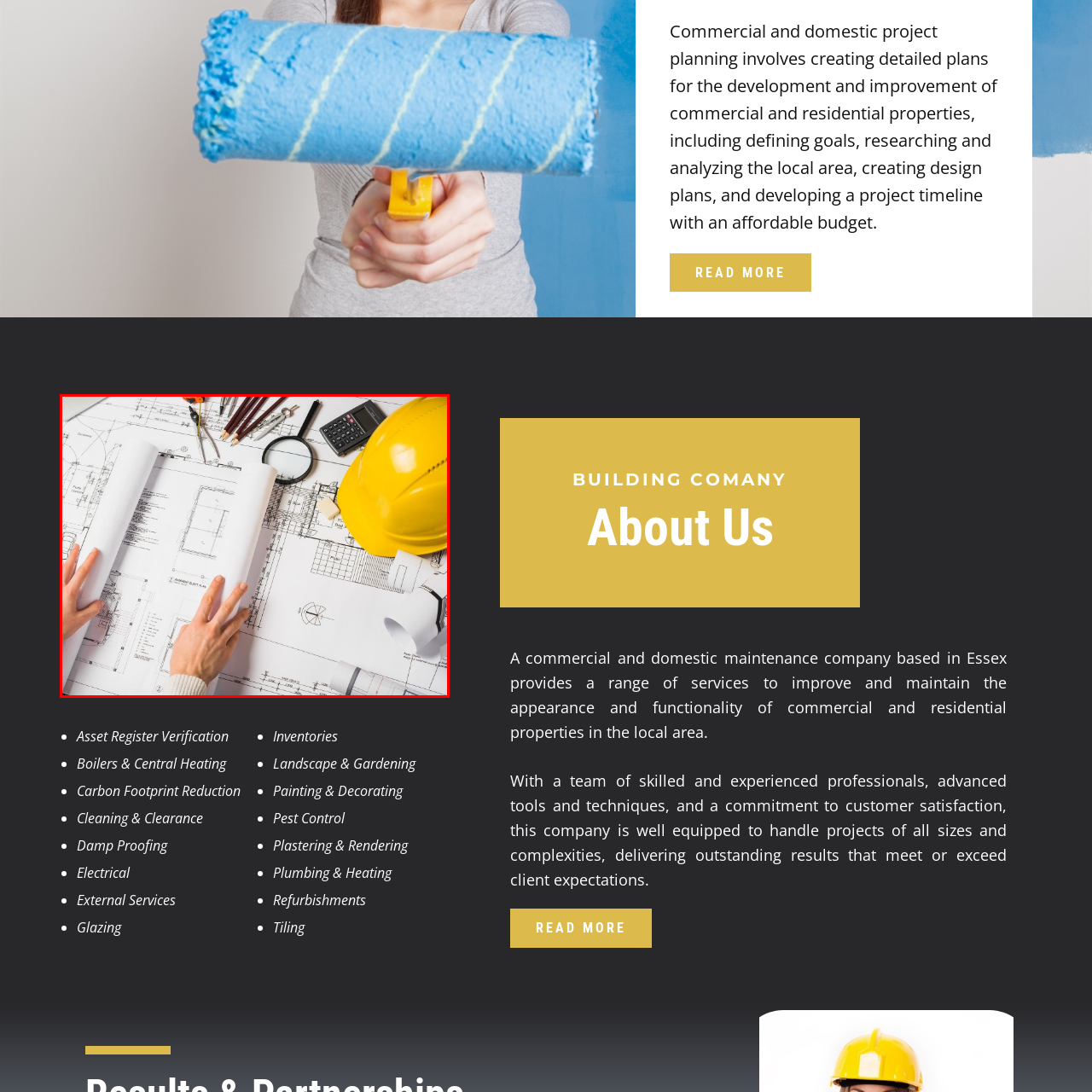Articulate a detailed description of the image enclosed by the red outline.

The image depicts an engaged construction professional meticulously reviewing architectural plans. The individual is positioned with two large rolled-up blueprints, hands placed on a drafting table cluttered with various tools essential for project planning. Among the items visible are a yellow hard hat symbolizing safety and industry standards, a calculator for budgeting and financial planning, a magnifying glass for detailed inspection, as well as pens and pencils for sketching or making notes. The blueprints showcase intricate details, reflective of the comprehensive planning required for both commercial and domestic development projects, emphasizing the importance of precise design in achieving effective project outcomes. This scene captures the essence of careful project management and the collaborative efforts involved in achieving construction goals.